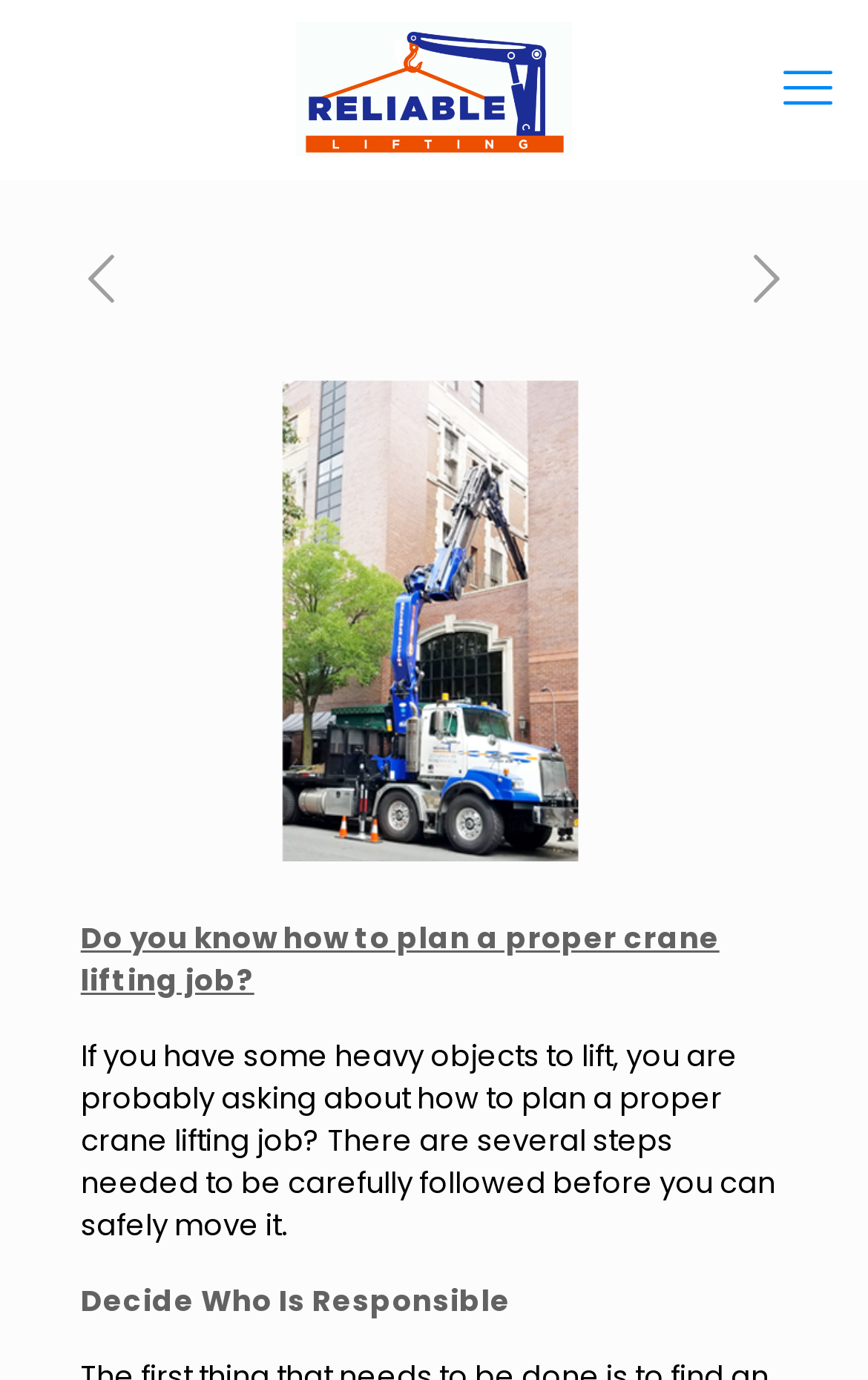Please find the bounding box for the UI component described as follows: "aria-label="next post"".

[0.851, 0.179, 0.915, 0.227]